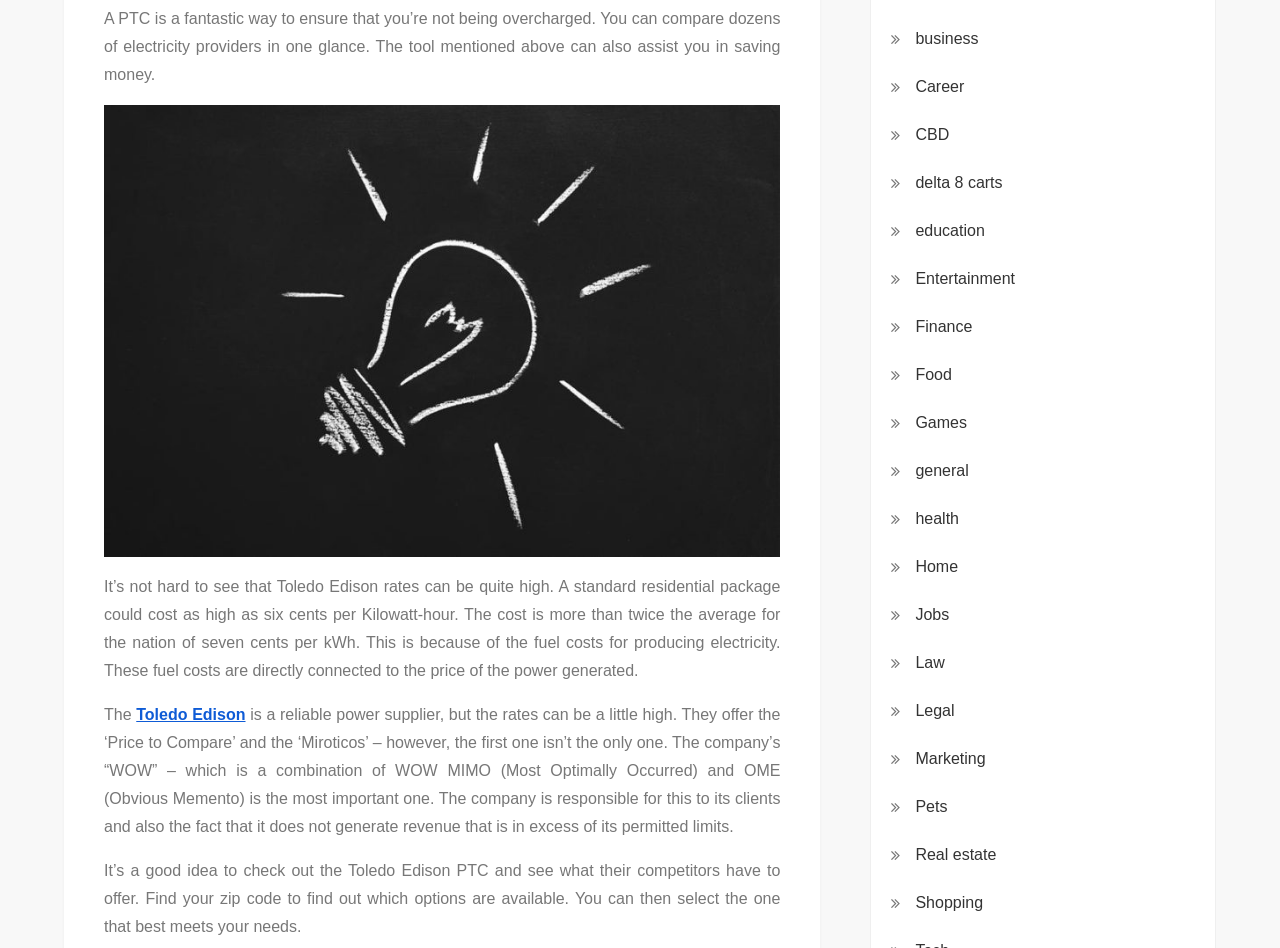From the element description: "Real estate", extract the bounding box coordinates of the UI element. The coordinates should be expressed as four float numbers between 0 and 1, in the order [left, top, right, bottom].

[0.715, 0.887, 0.778, 0.916]